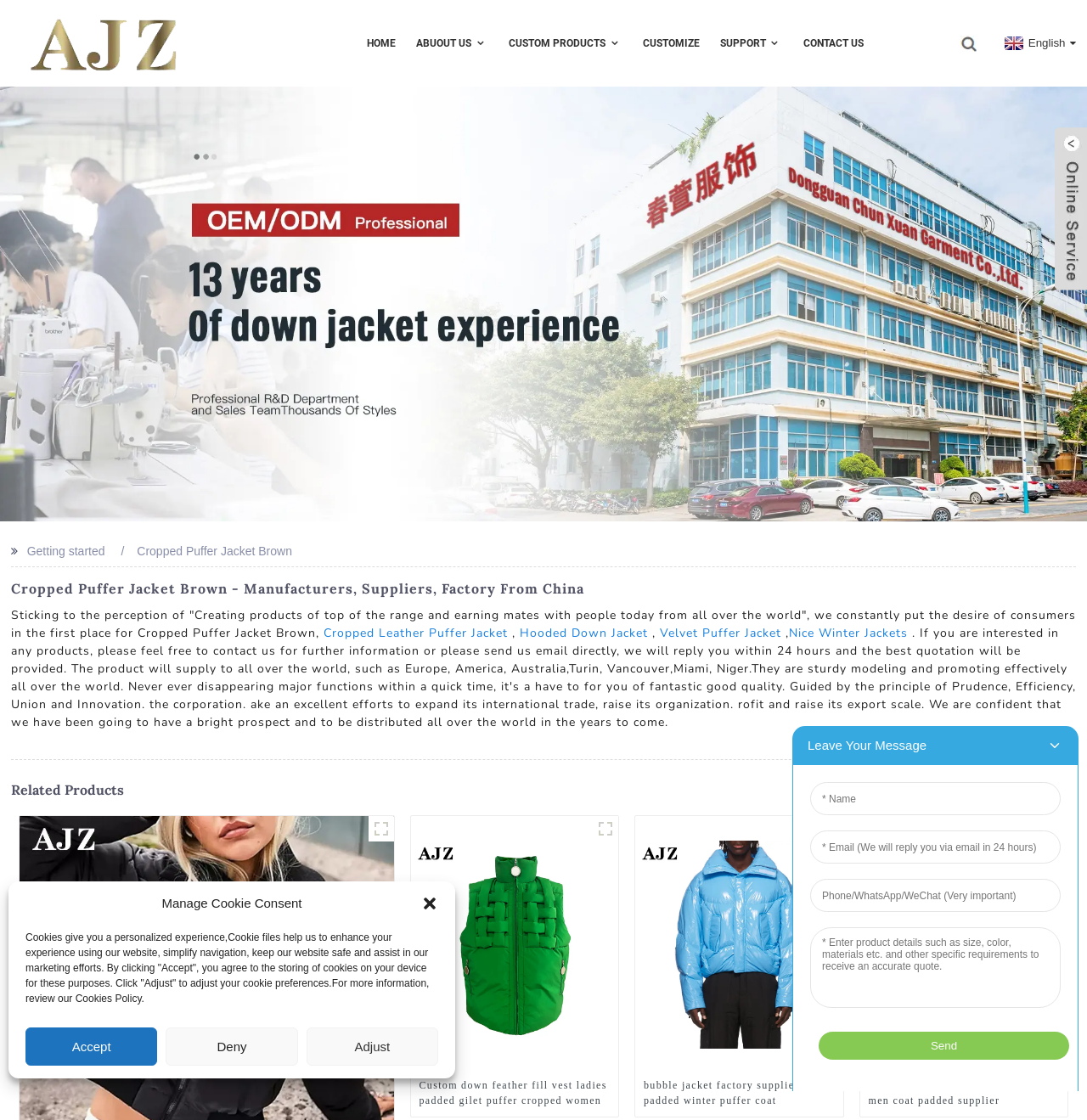What is the description of the 'Green puffer vest' product?
Refer to the image and provide a concise answer in one word or phrase.

Custom down feather fill vest ladies padded gilet puffer cropped women